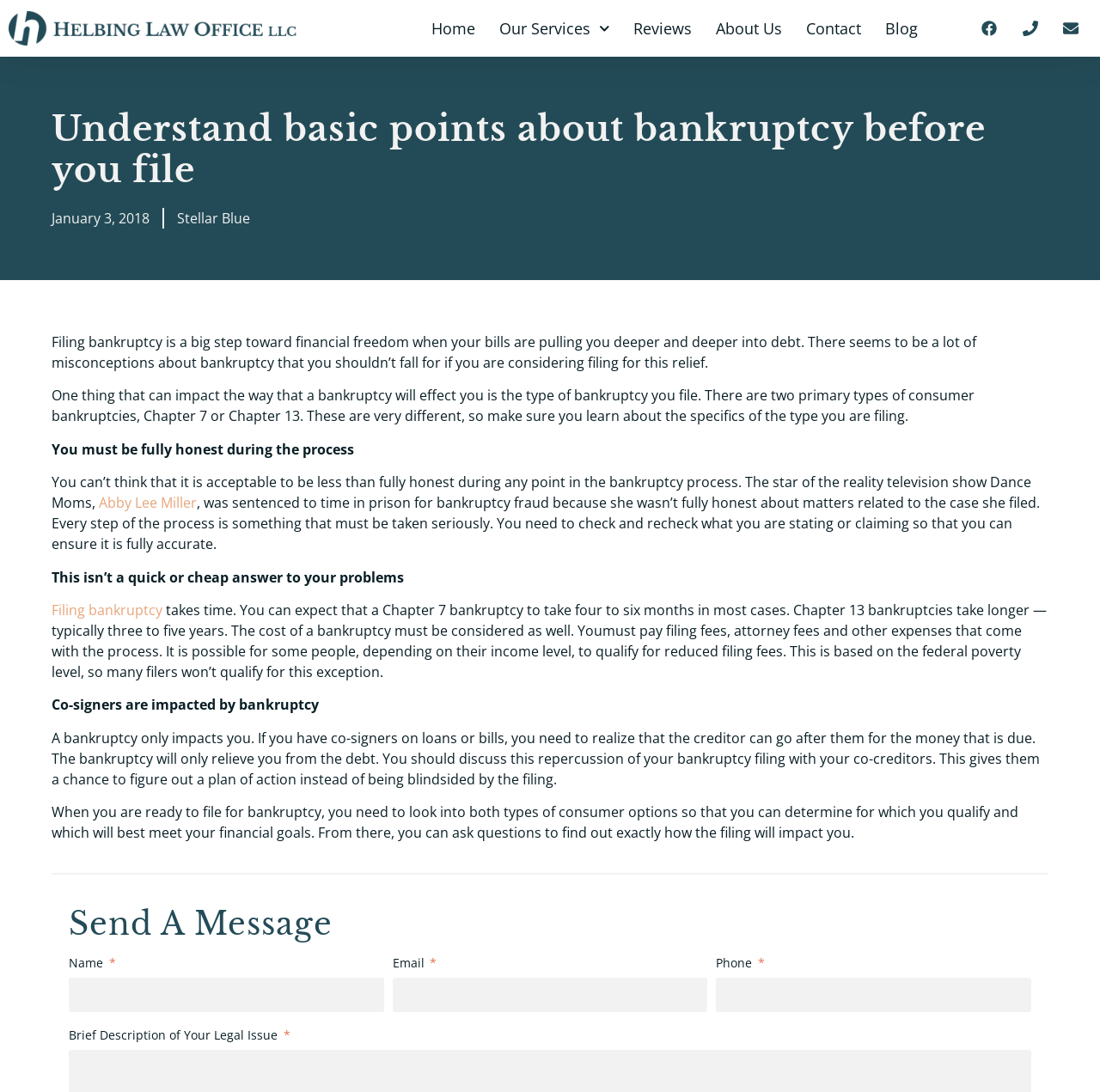Determine the bounding box coordinates for the area that needs to be clicked to fulfill this task: "Click the 'Abby Lee Miller' link". The coordinates must be given as four float numbers between 0 and 1, i.e., [left, top, right, bottom].

[0.09, 0.452, 0.179, 0.469]